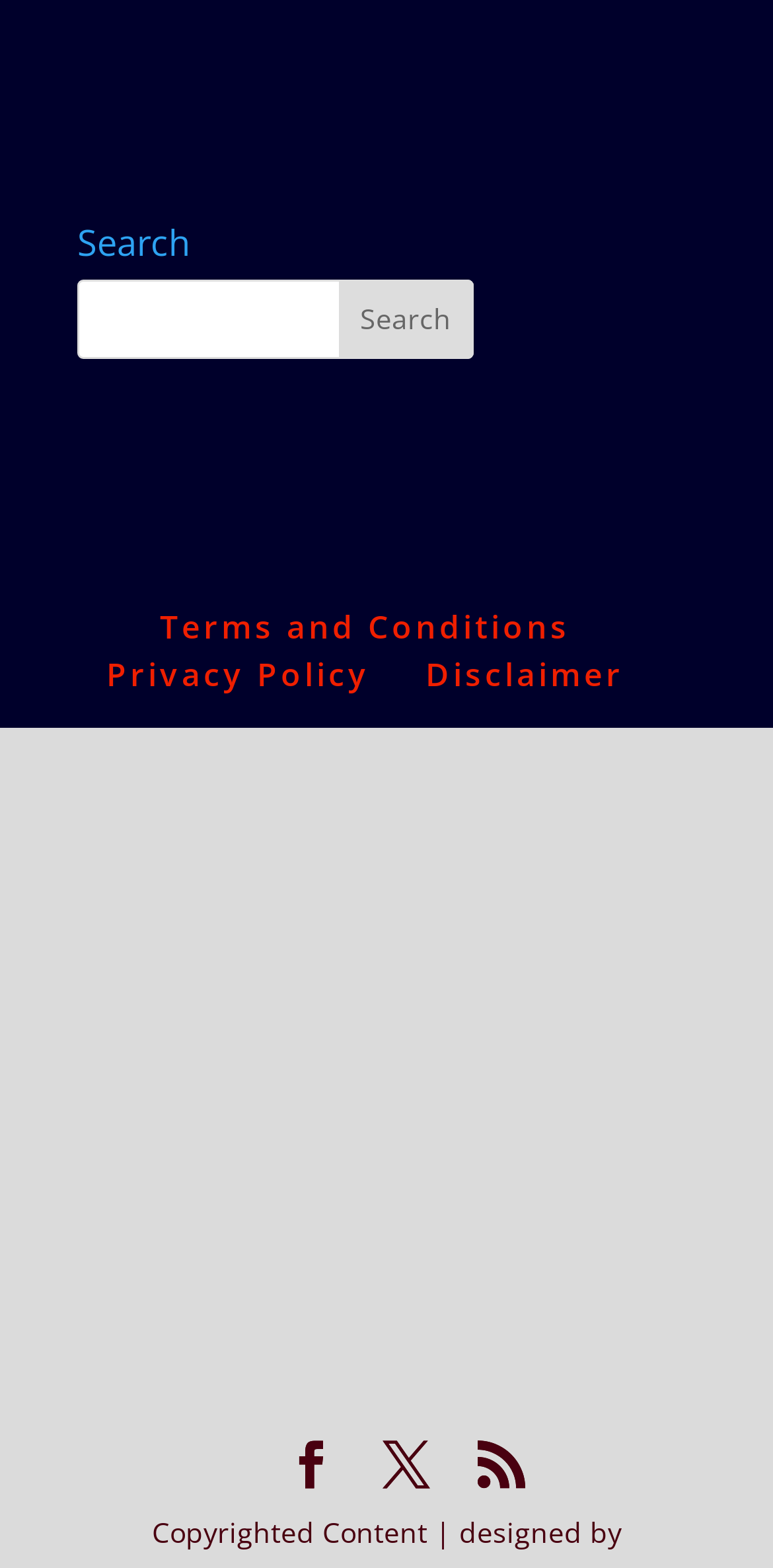Identify and provide the bounding box for the element described by: "Terms and Conditions".

[0.206, 0.385, 0.737, 0.413]